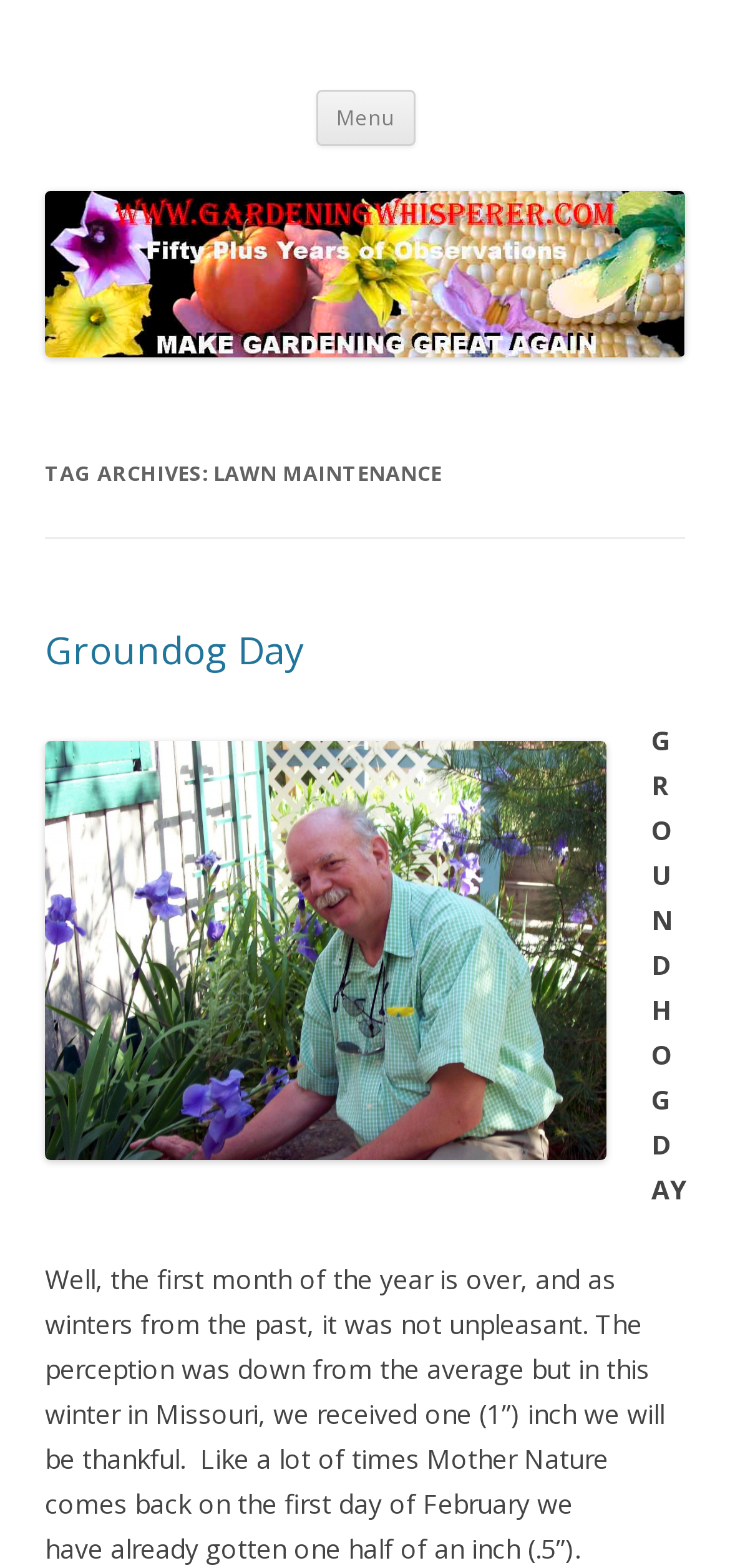What is the weather condition mentioned in the article?
Examine the screenshot and reply with a single word or phrase.

Winter